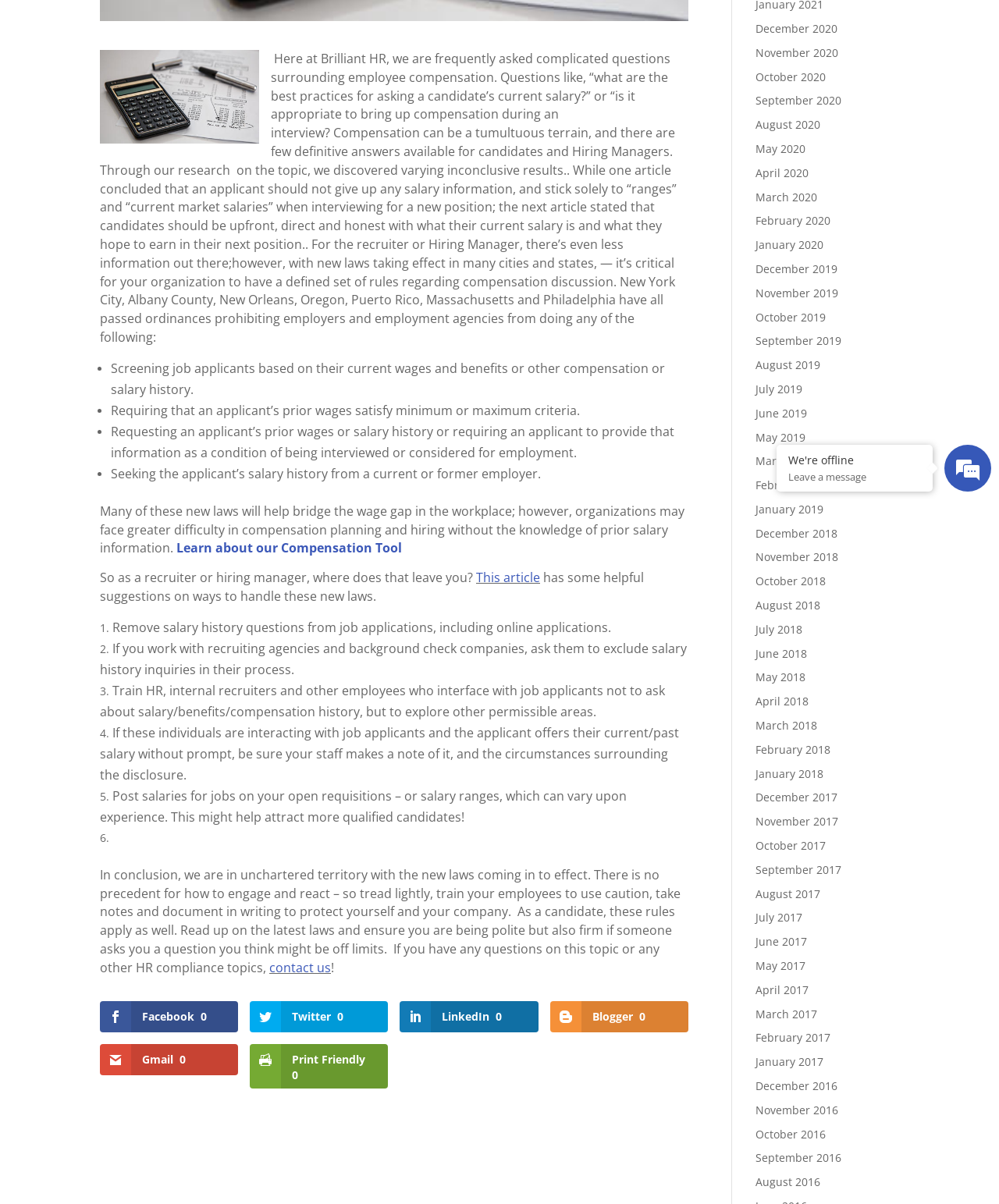For the given element description April 2020, determine the bounding box coordinates of the UI element. The coordinates should follow the format (top-left x, top-left y, bottom-right x, bottom-right y) and be within the range of 0 to 1.

[0.756, 0.137, 0.81, 0.15]